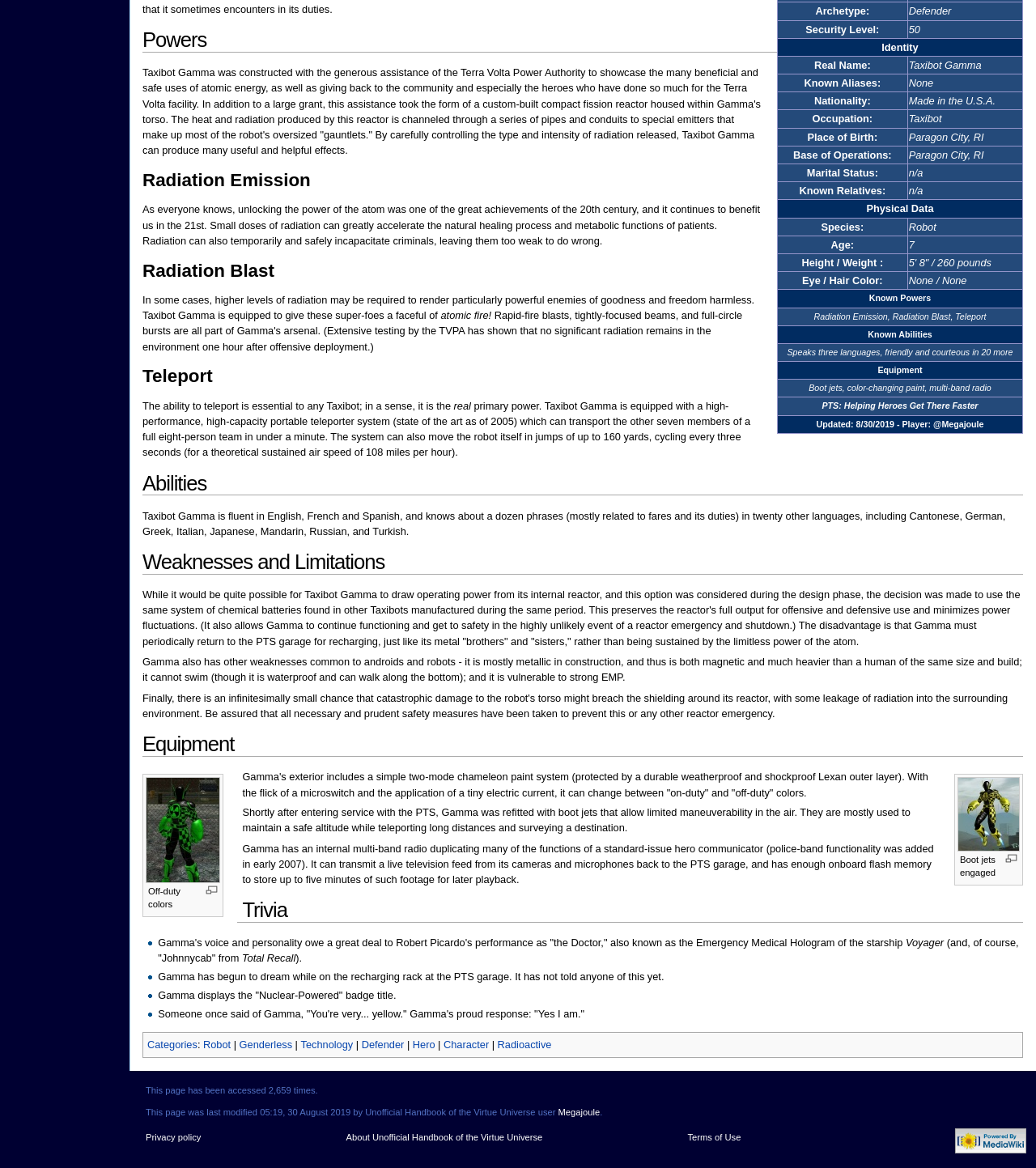Given the element description Character, specify the bounding box coordinates of the corresponding UI element in the format (top-left x, top-left y, bottom-right x, bottom-right y). All values must be between 0 and 1.

[0.428, 0.889, 0.472, 0.9]